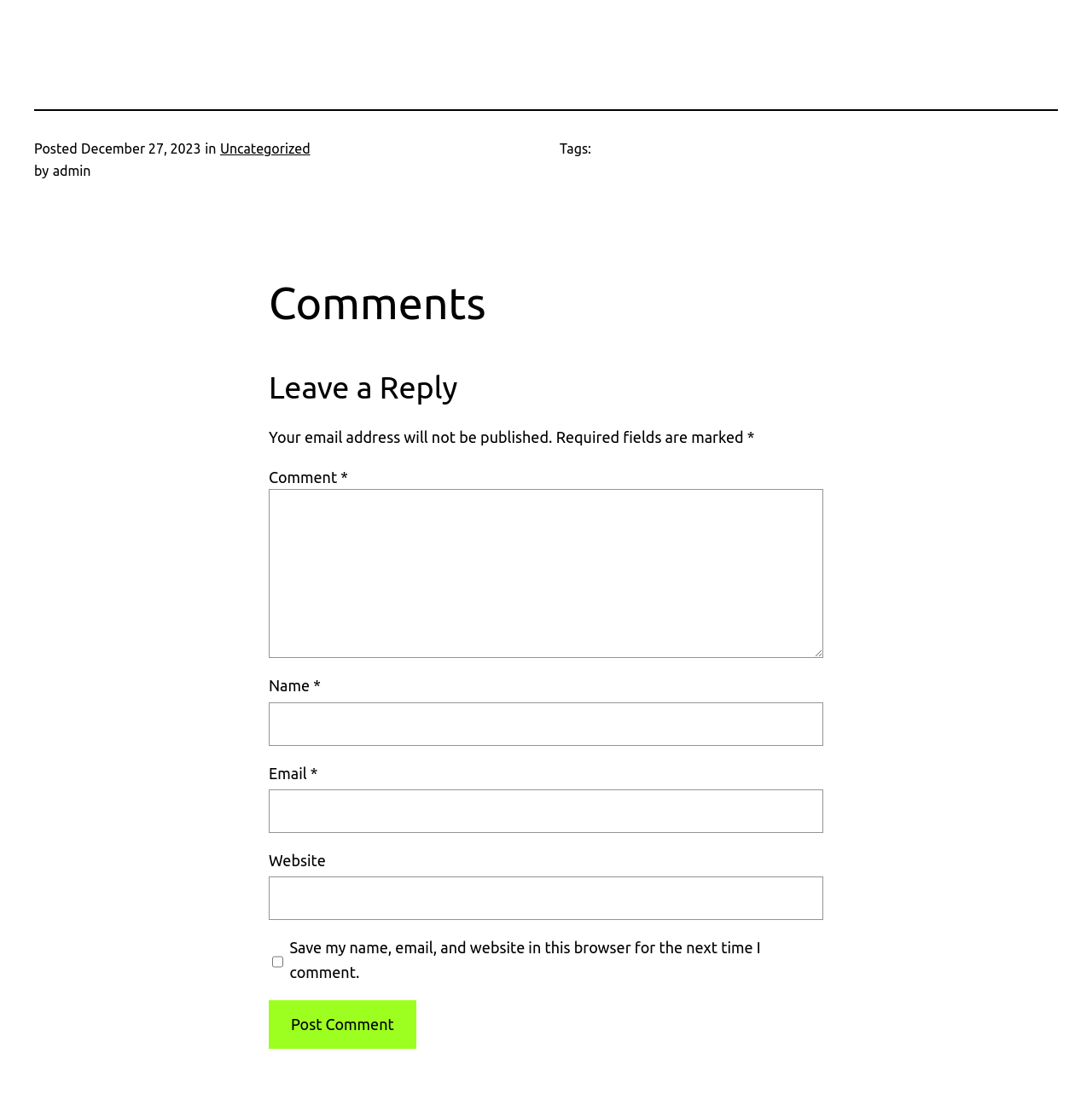What is the button for?
Based on the visual information, provide a detailed and comprehensive answer.

I found the purpose of the button by looking at the button element that says 'Post Comment' which is located at the bottom of the comment form, indicating that it is used to submit the comment.